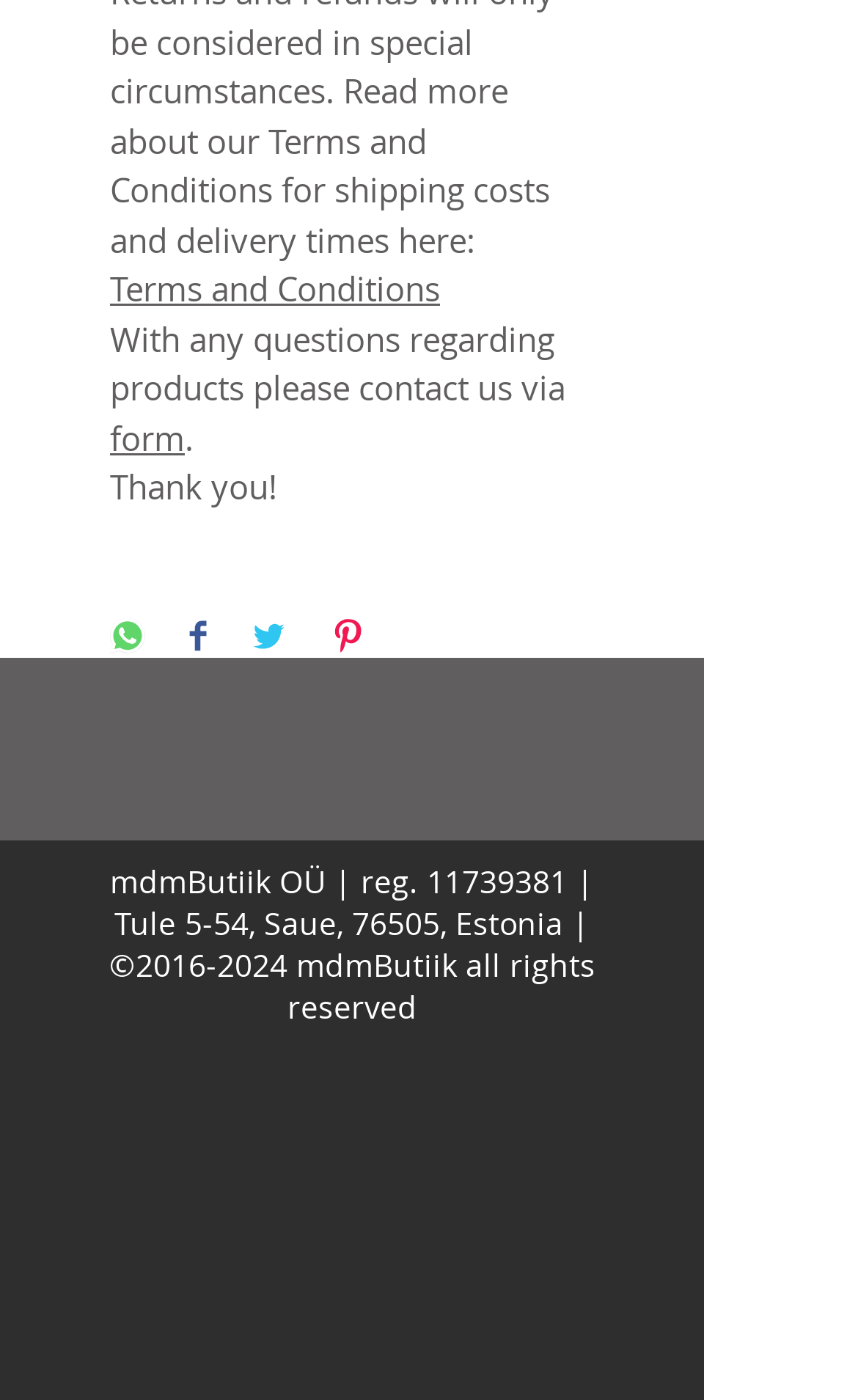Bounding box coordinates are given in the format (top-left x, top-left y, bottom-right x, bottom-right y). All values should be floating point numbers between 0 and 1. Provide the bounding box coordinate for the UI element described as: 11739381

[0.497, 0.614, 0.662, 0.644]